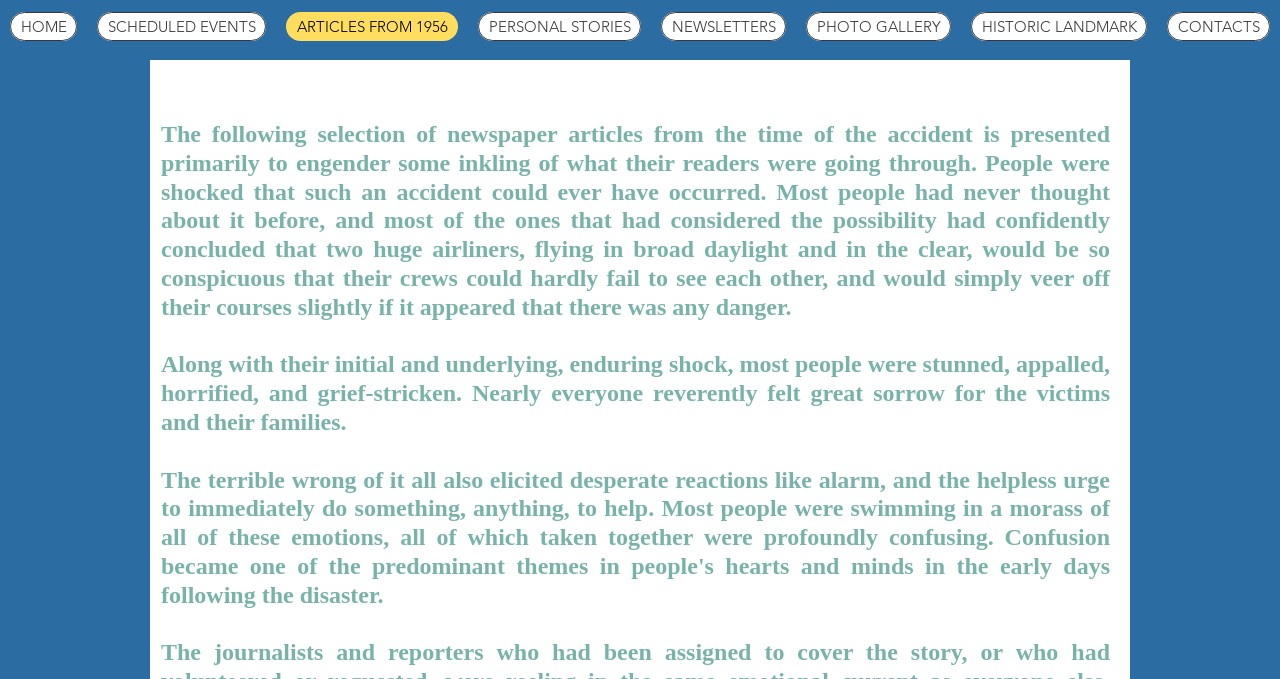Please determine the bounding box coordinates of the element's region to click for the following instruction: "browse photo gallery".

[0.63, 0.018, 0.743, 0.06]